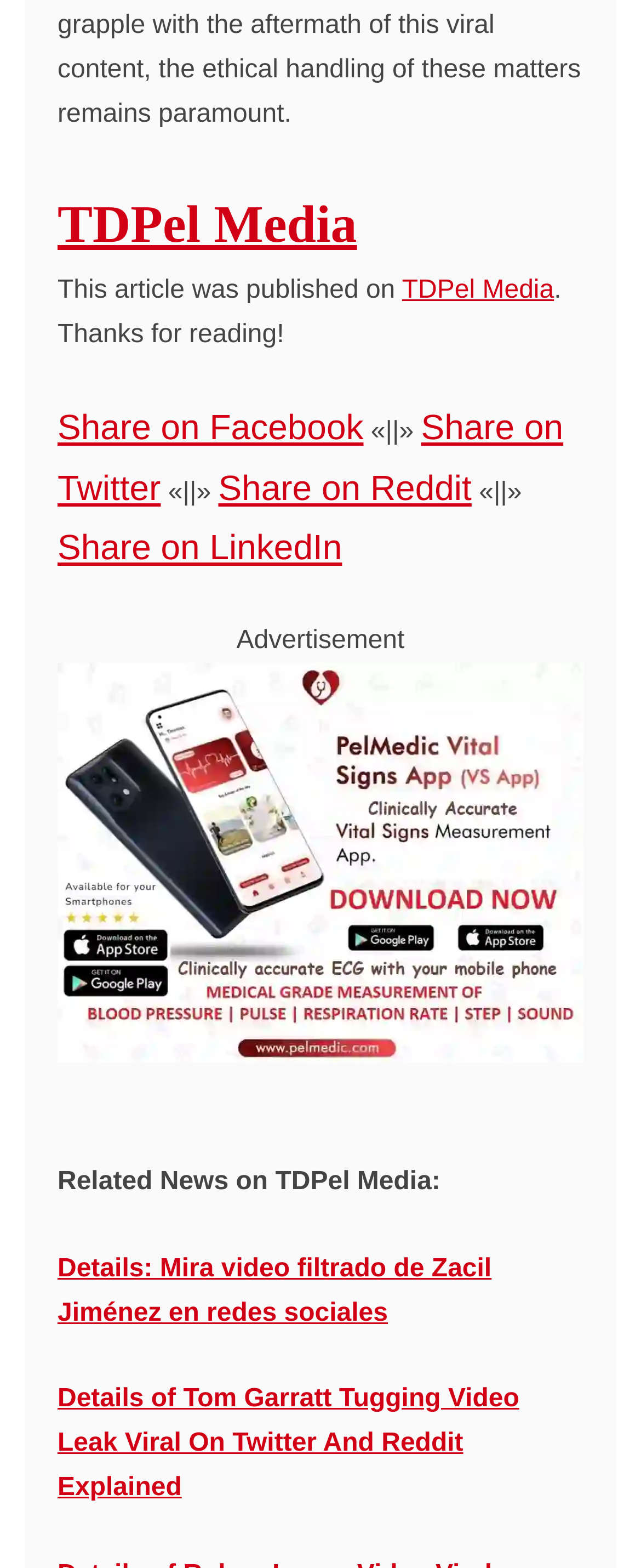Determine the bounding box for the described UI element: "Share on LinkedIn".

[0.09, 0.337, 0.534, 0.362]